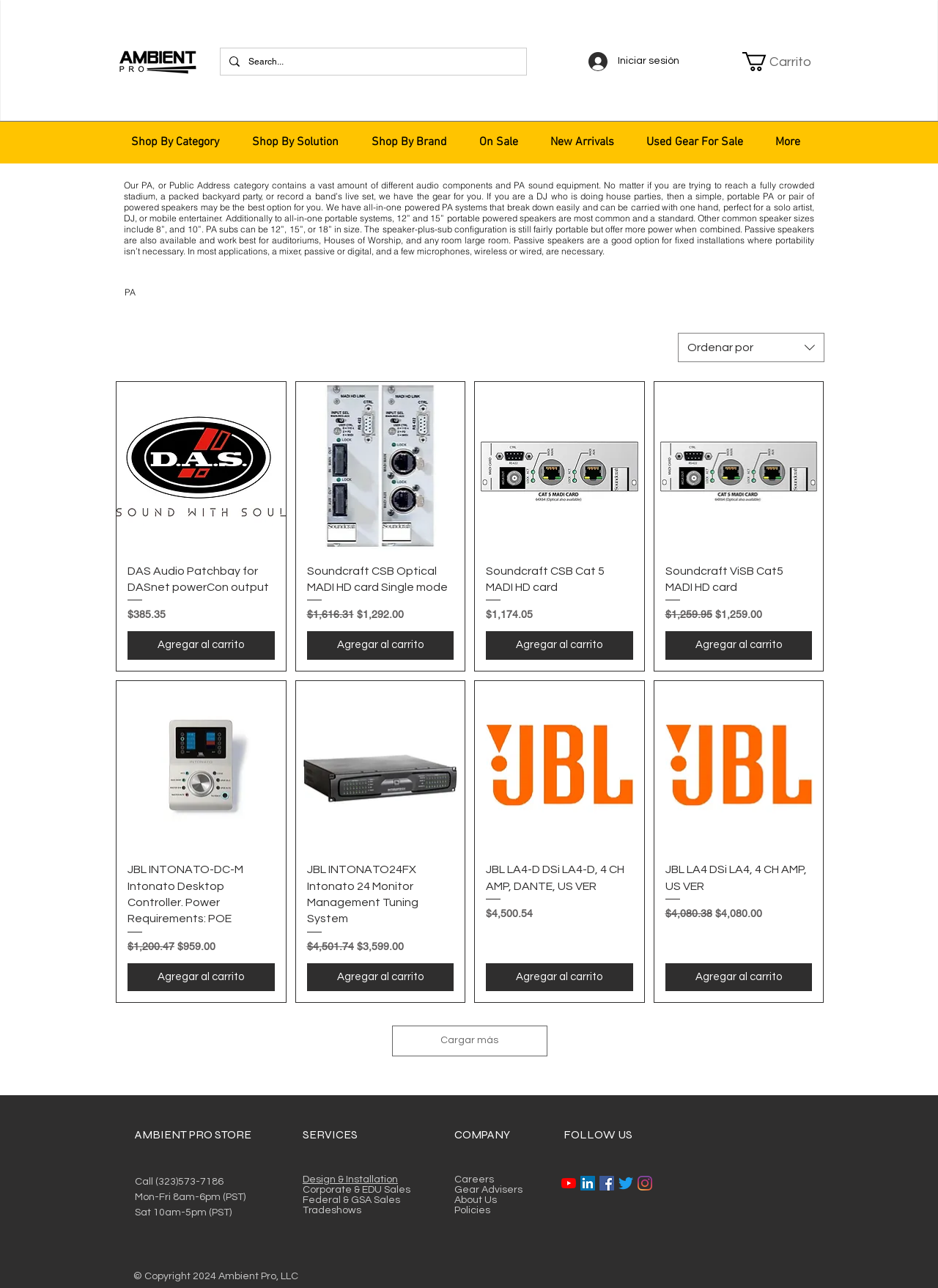Use one word or a short phrase to answer the question provided: 
What is the price of the JBL INTONATO-DC-M Intonato Desktop Controller?

$959.00